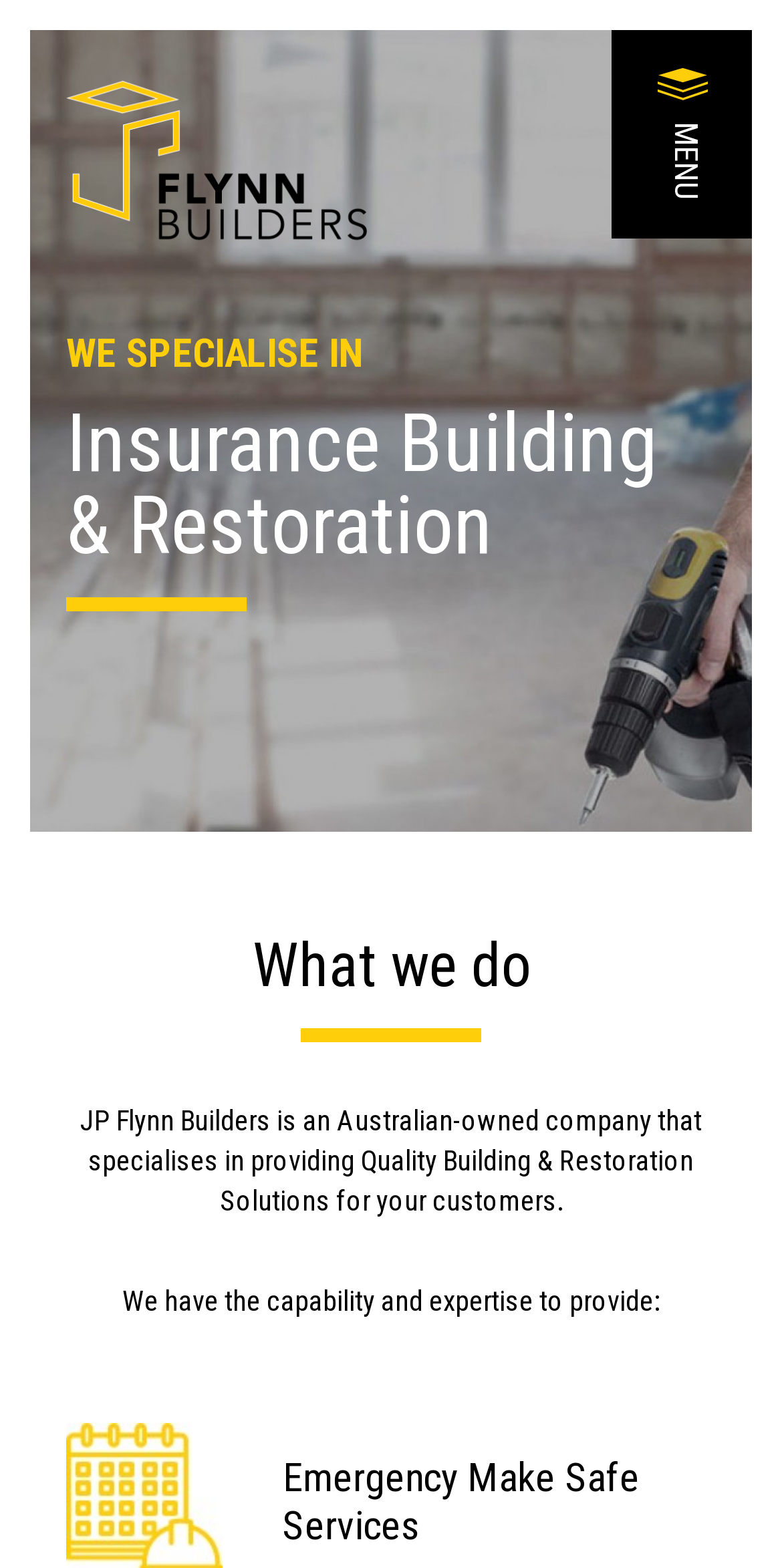Respond with a single word or short phrase to the following question: 
What type of company is JP Flynn Builders?

Australian-owned